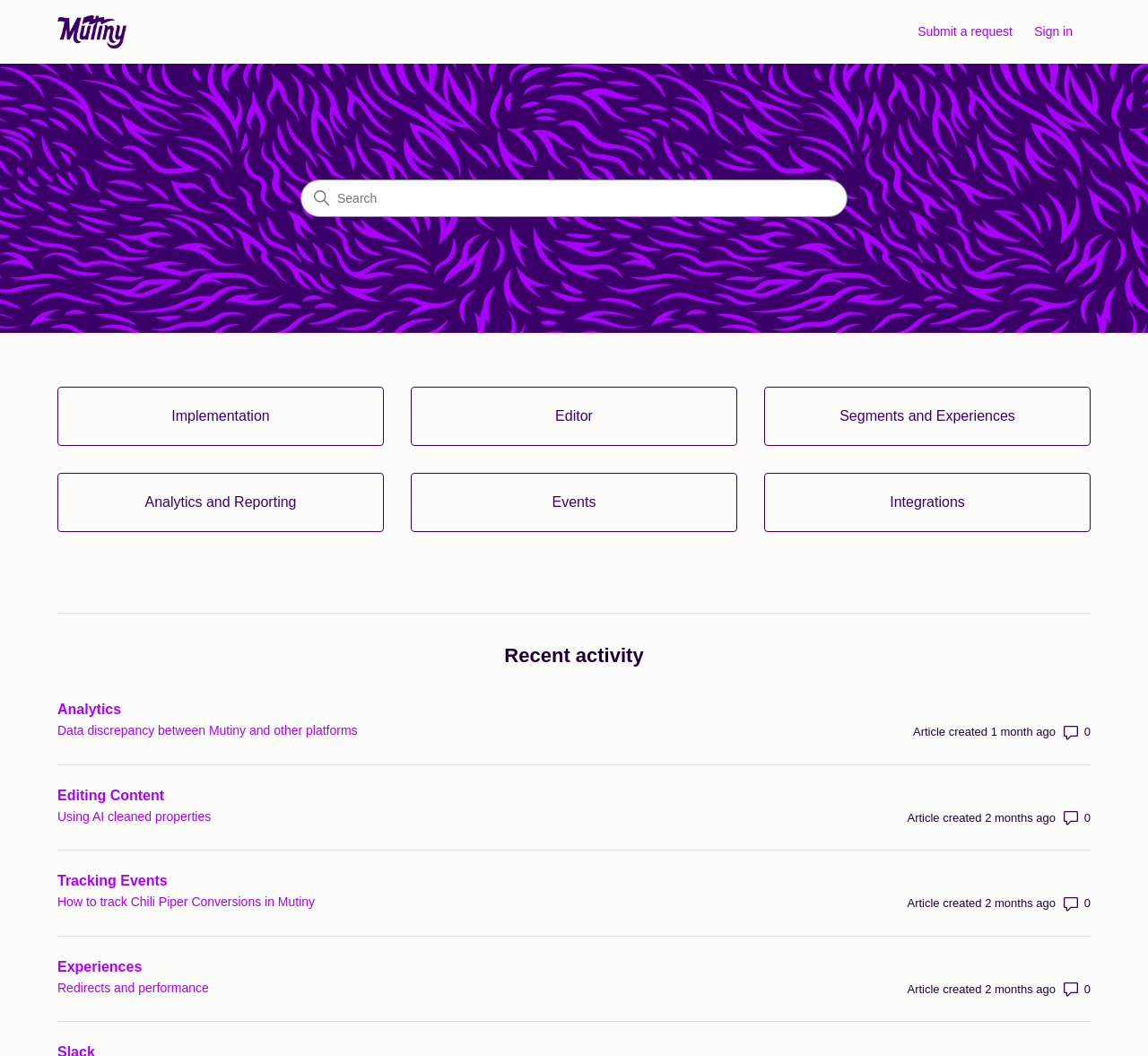Identify the bounding box for the UI element specified in this description: "Editor". The coordinates must be four float numbers between 0 and 1, formatted as [left, top, right, bottom].

[0.359, 0.367, 0.641, 0.421]